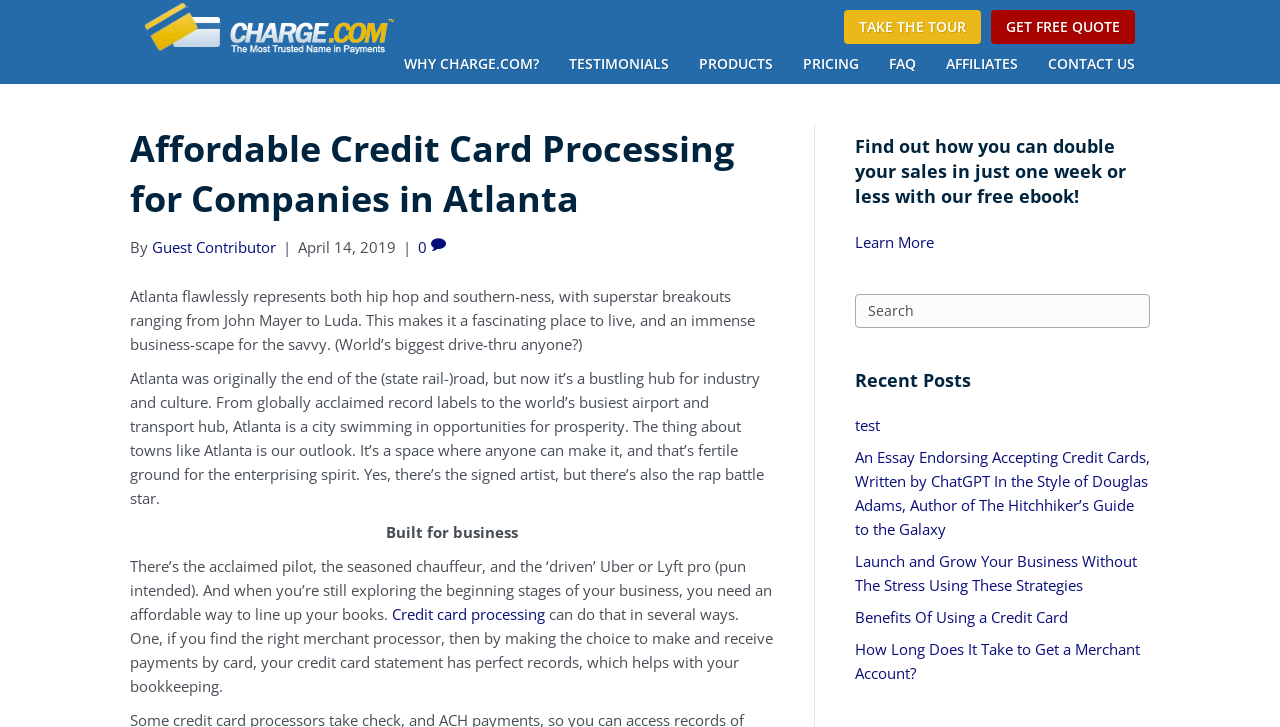Identify the bounding box coordinates for the UI element described by the following text: "0". Provide the coordinates as four float numbers between 0 and 1, in the format [left, top, right, bottom].

[0.327, 0.326, 0.348, 0.353]